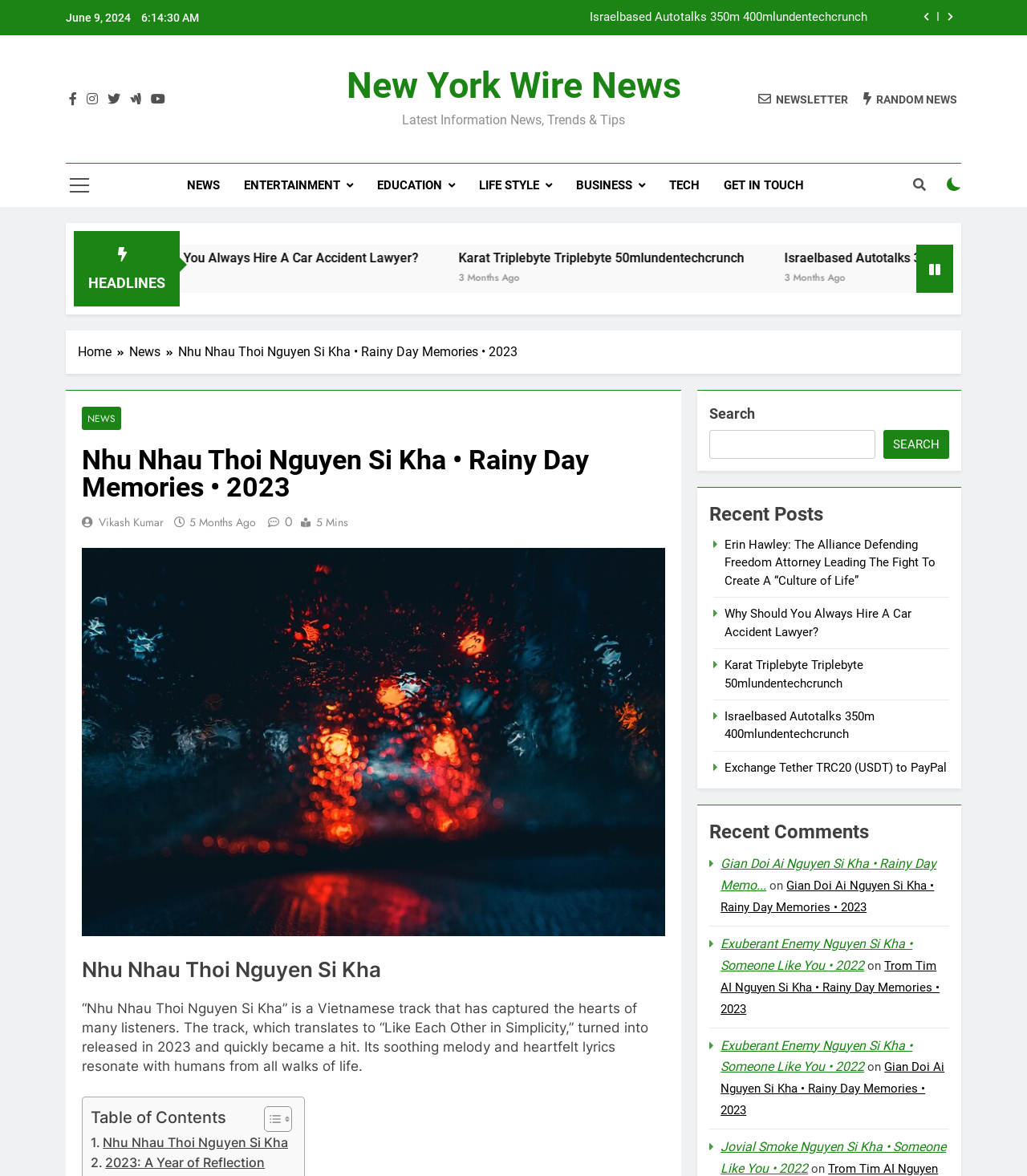Locate the bounding box coordinates of the clickable area to execute the instruction: "Click on the NEWS link". Provide the coordinates as four float numbers between 0 and 1, represented as [left, top, right, bottom].

[0.17, 0.139, 0.226, 0.176]